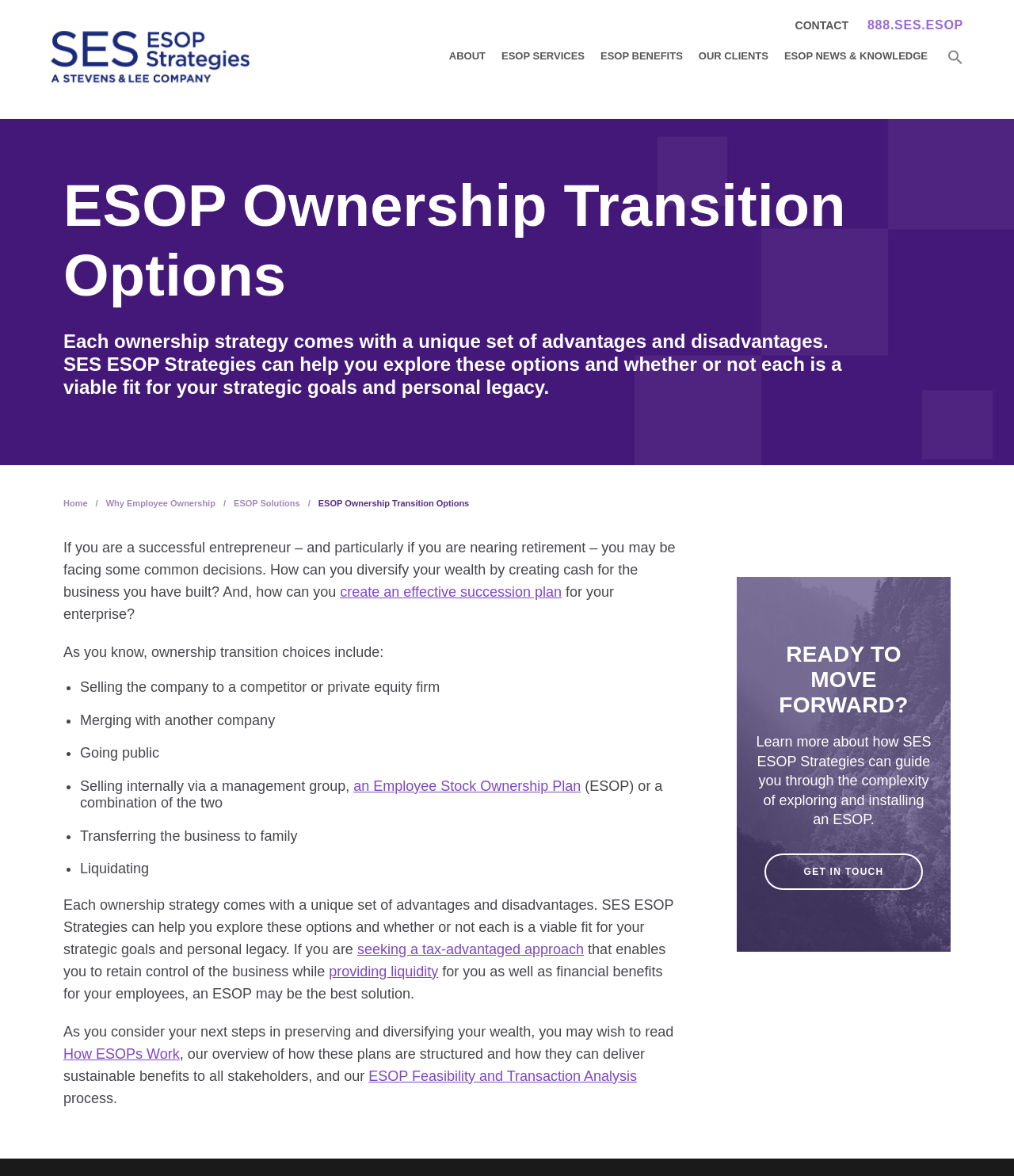Generate a comprehensive caption for the webpage you are viewing.

The webpage is about ESOP (Employee Stock Ownership Plan) ownership transition options and strategies. At the top, there is a navigation menu with links to "CONTACT", "888.SES.ESOP", "SES ESOP logo", "ABOUT", "ESOP SERVICES", "ESOP BENEFITS", "OUR CLIENTS", "ESOP NEWS & KNOWLEDGE", and a search icon. 

Below the navigation menu, there is a main section that occupies most of the page. It starts with a header "ESOP Ownership Transition Options" and a subheading that explains the purpose of the page: exploring different ownership options and determining whether each is a viable fit for strategic goals and personal legacy.

The main section is divided into several parts. The first part provides an introduction to the topic, explaining that entrepreneurs may face decisions on how to diversify their wealth and create a succession plan. It then lists several ownership transition choices, including selling the company, merging with another company, going public, selling internally via a management group or an ESOP, transferring the business to family, and liquidating.

The next part of the main section explains the benefits of an ESOP, stating that it can provide a tax-advantaged approach, enable the retention of control while providing liquidity, and offer financial benefits to employees. There are links to additional resources, including "How ESOPs Work" and "ESOP Feasibility and Transaction Analysis".

Finally, there is a call-to-action section that encourages visitors to learn more about how SES ESOP Strategies can guide them through the process of exploring and installing an ESOP. It includes a link to "GET IN TOUCH".